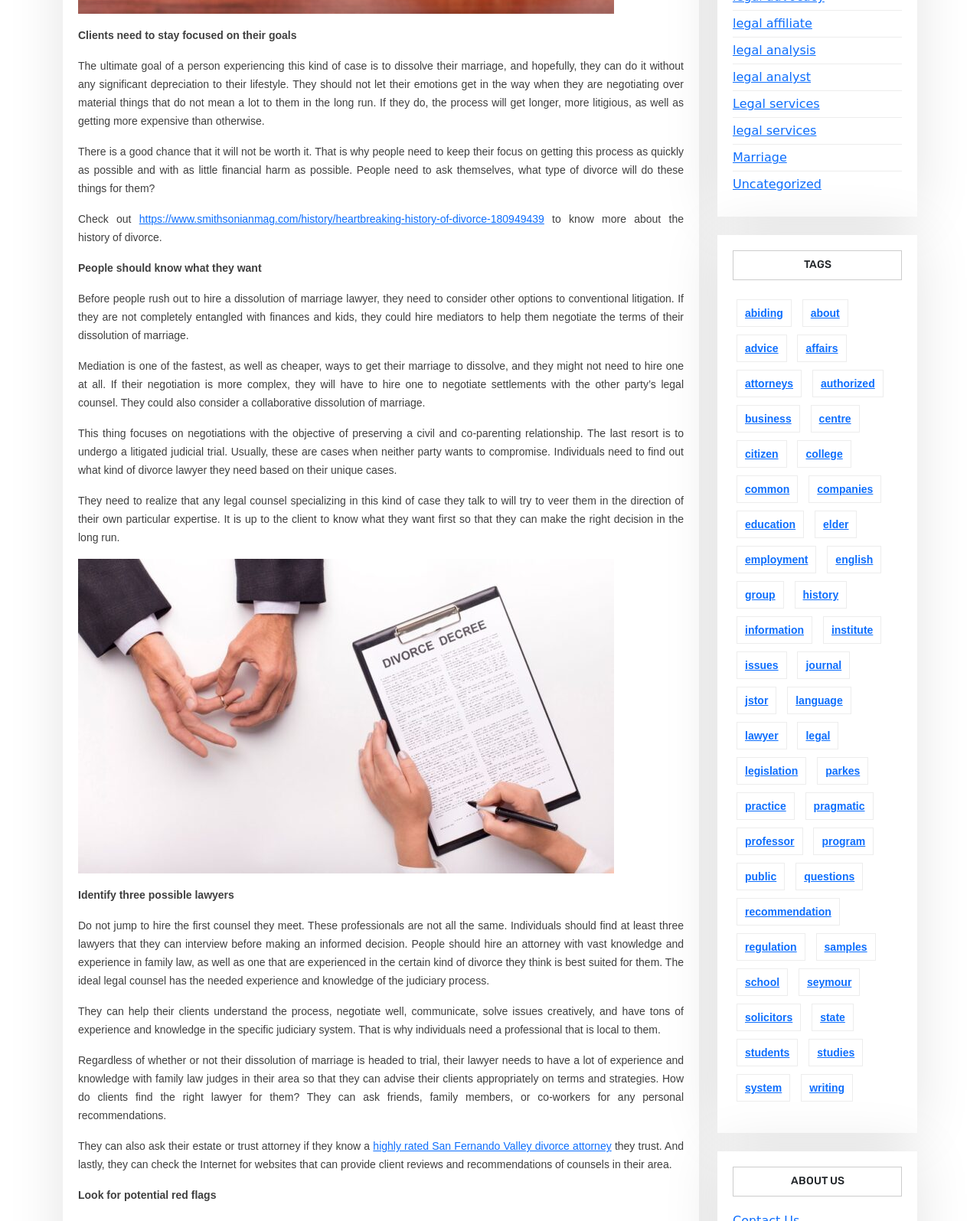Can you find the bounding box coordinates for the element to click on to achieve the instruction: "Check out the link to a highly rated San Fernando Valley divorce attorney"?

[0.381, 0.934, 0.624, 0.944]